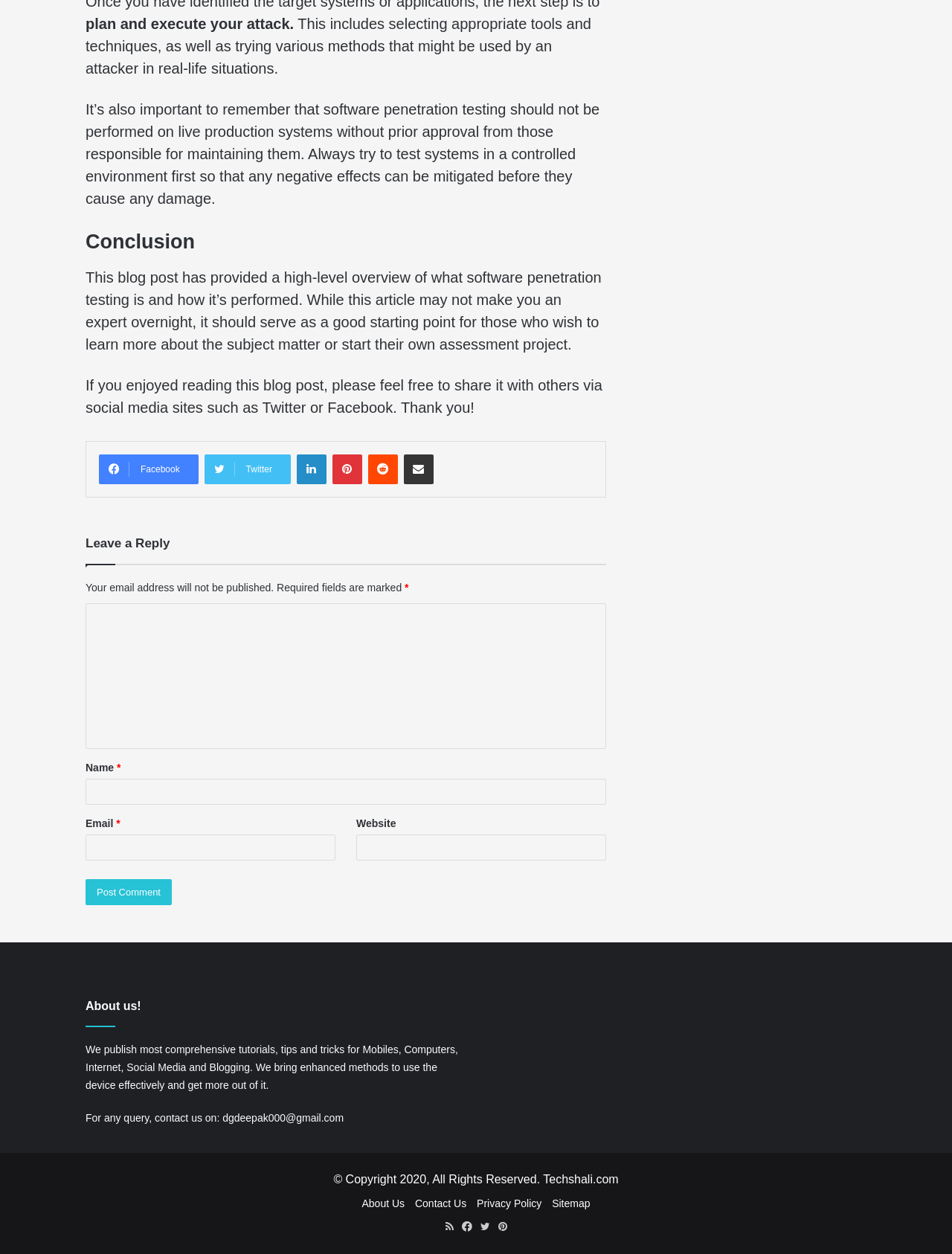Provide the bounding box coordinates for the area that should be clicked to complete the instruction: "Visit About Us page".

[0.38, 0.955, 0.425, 0.965]